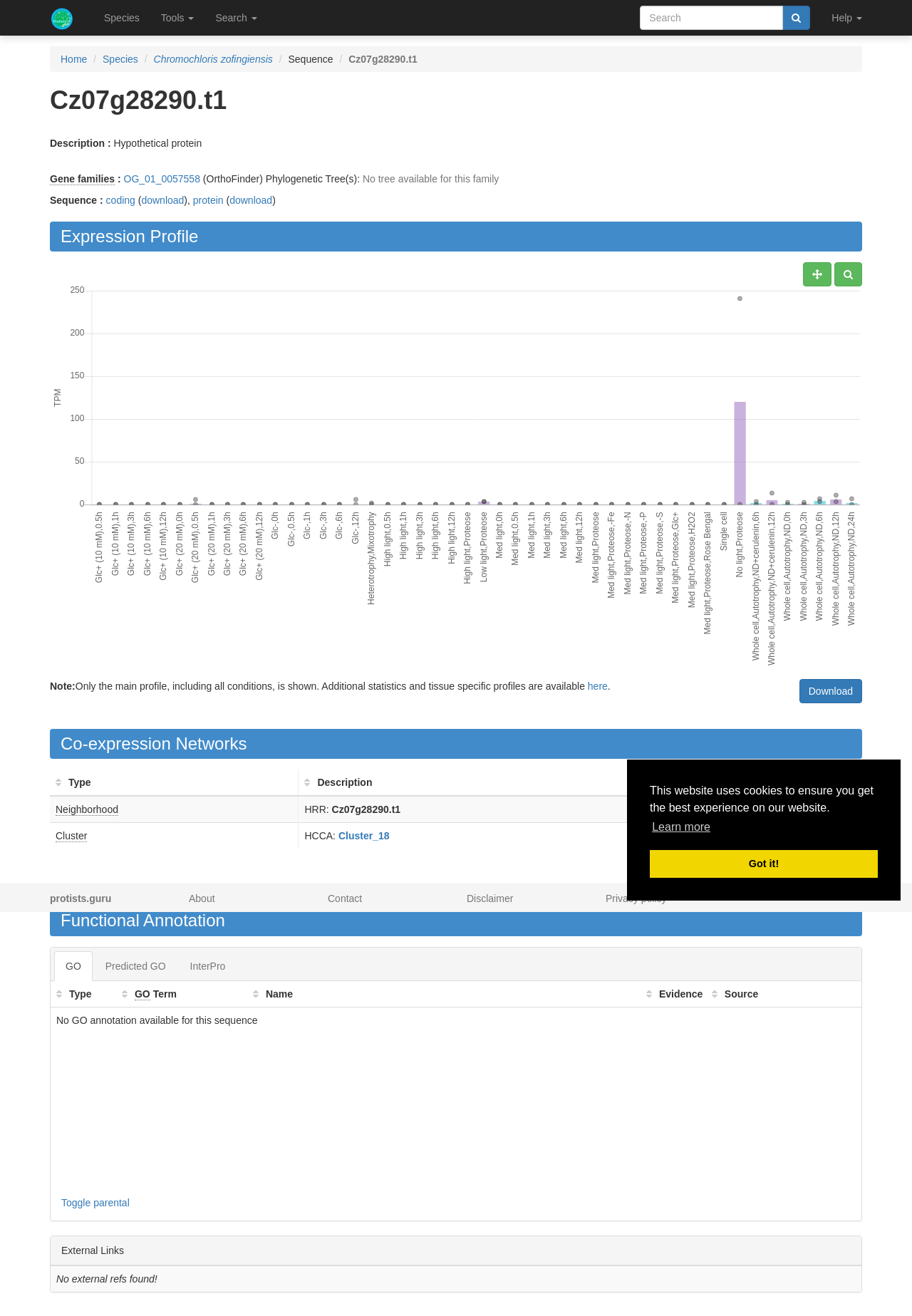Identify the bounding box coordinates of the clickable region required to complete the instruction: "Search for a species". The coordinates should be given as four float numbers within the range of 0 and 1, i.e., [left, top, right, bottom].

[0.69, 0.004, 0.9, 0.023]